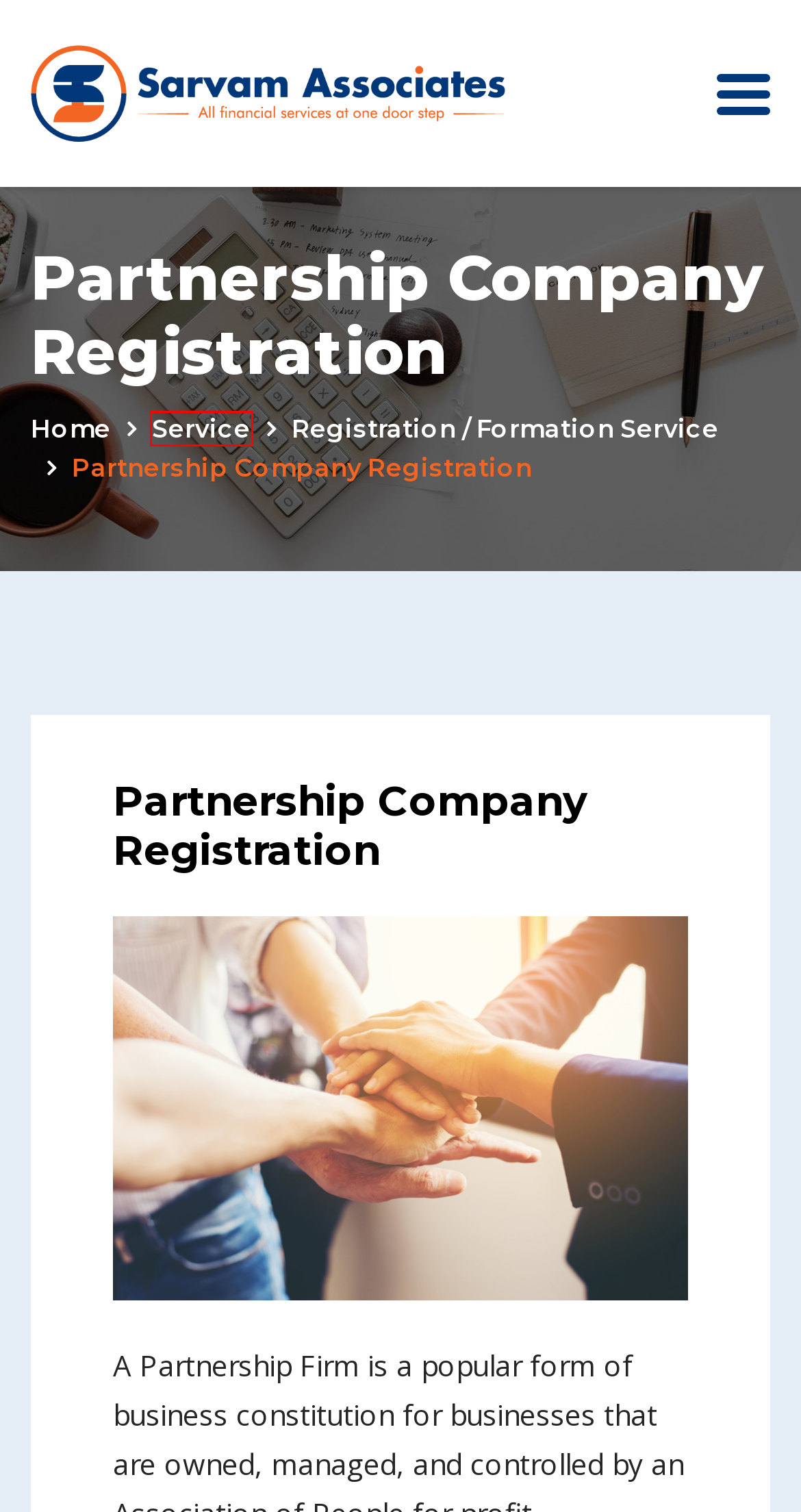A screenshot of a webpage is given, featuring a red bounding box around a UI element. Please choose the webpage description that best aligns with the new webpage after clicking the element in the bounding box. These are the descriptions:
A. Investment Consulting | Sarvam Associates
B. Sarvam Associates - All Financial Services at one door step
C. Audit & Assurance | Sarvam Associates
D. Company Profile | Sarvam Associates
E. Services Archive - Sarvam Associates
F. Registration / Formation Service Archives - Sarvam Associates
G. Privacy Policy | Sarvam Associates
H. Professional Accounting | Sarvam Associates

E